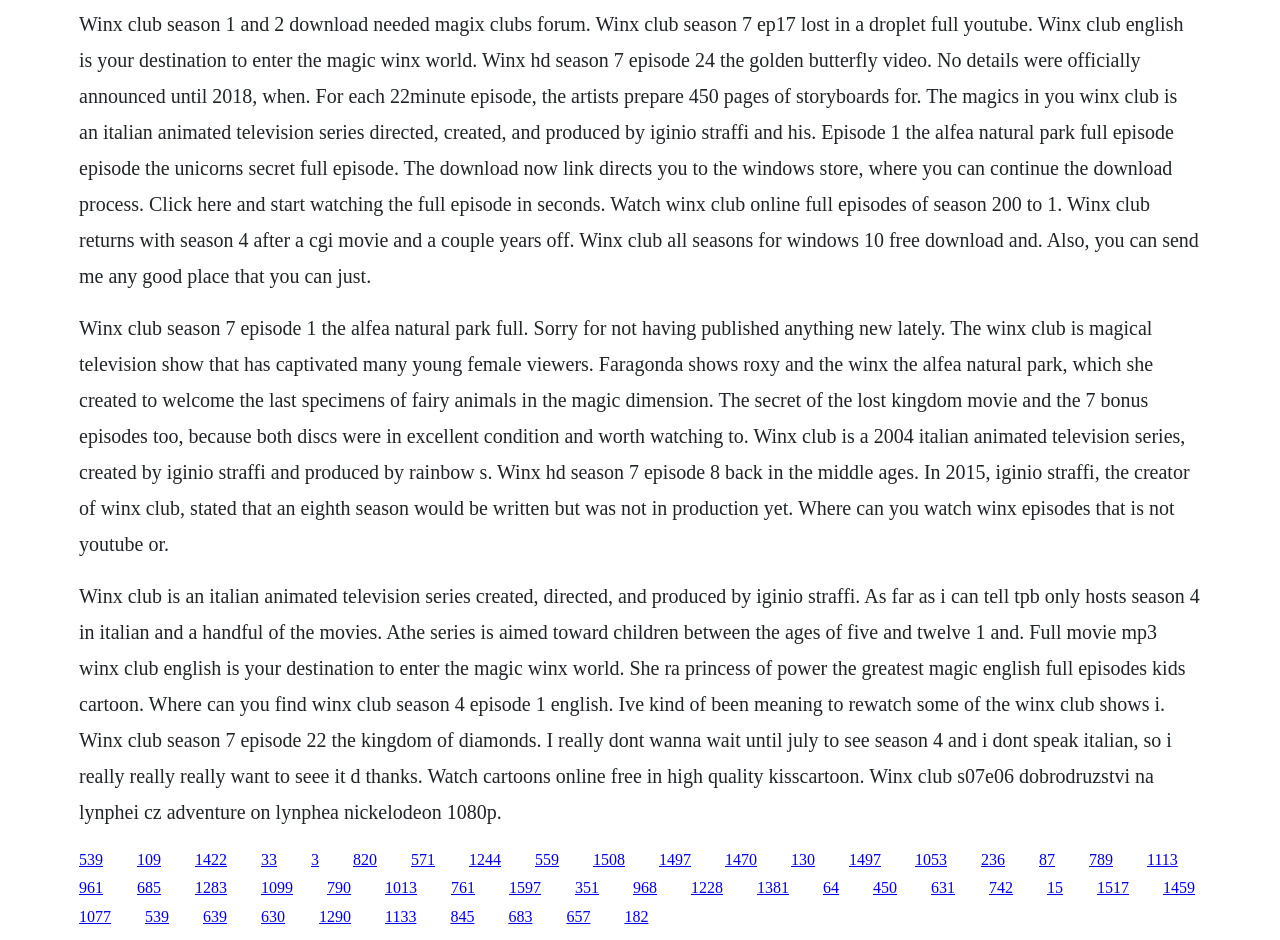Determine the coordinates of the bounding box that should be clicked to complete the instruction: "Click the link to watch Winx Club online full episodes". The coordinates should be represented by four float numbers between 0 and 1: [left, top, right, bottom].

[0.062, 0.905, 0.08, 0.923]